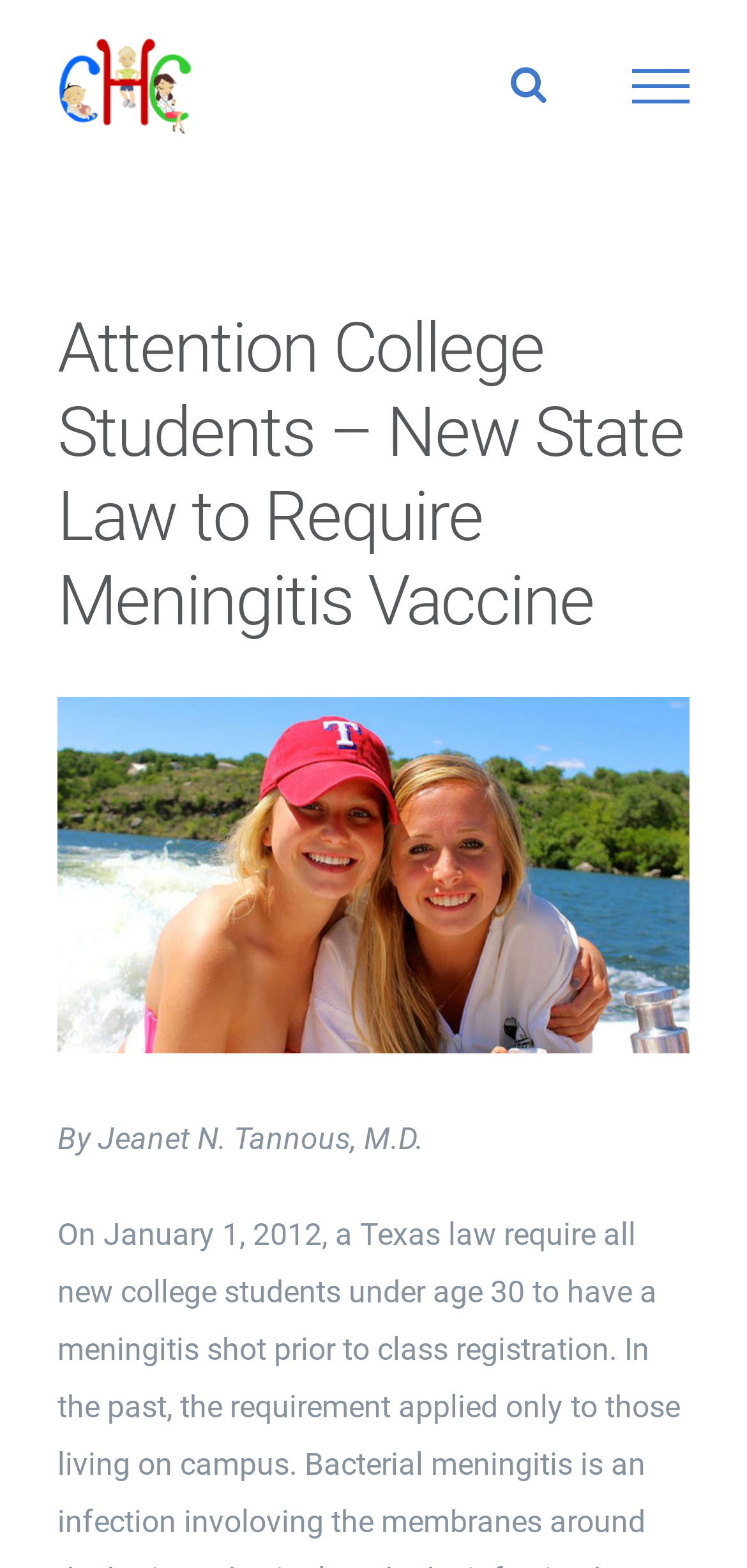Is the menu visible?
From the screenshot, supply a one-word or short-phrase answer.

No